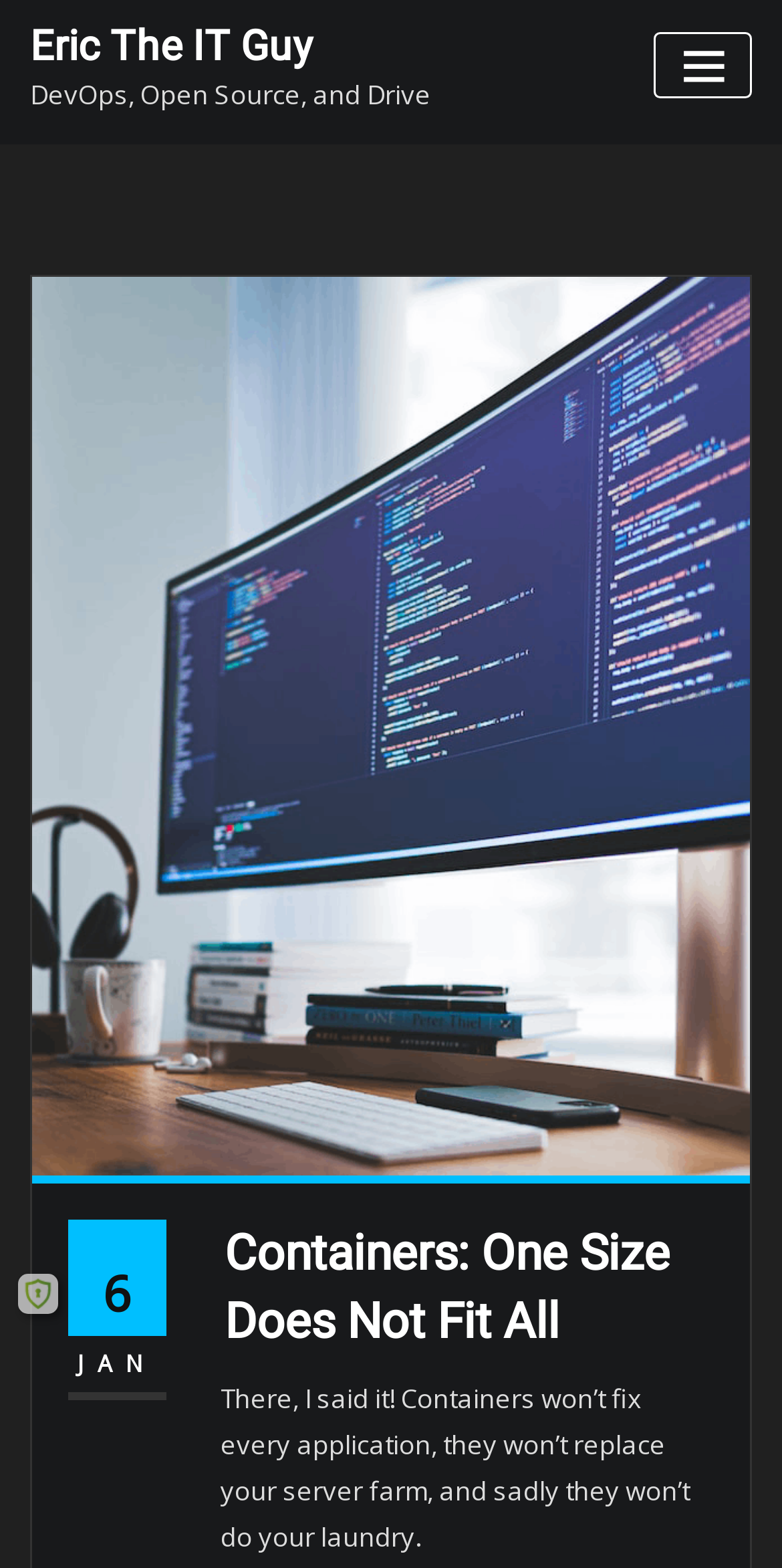Please respond to the question using a single word or phrase:
What is the tagline of the webpage?

DevOps, Open Source, and Drive